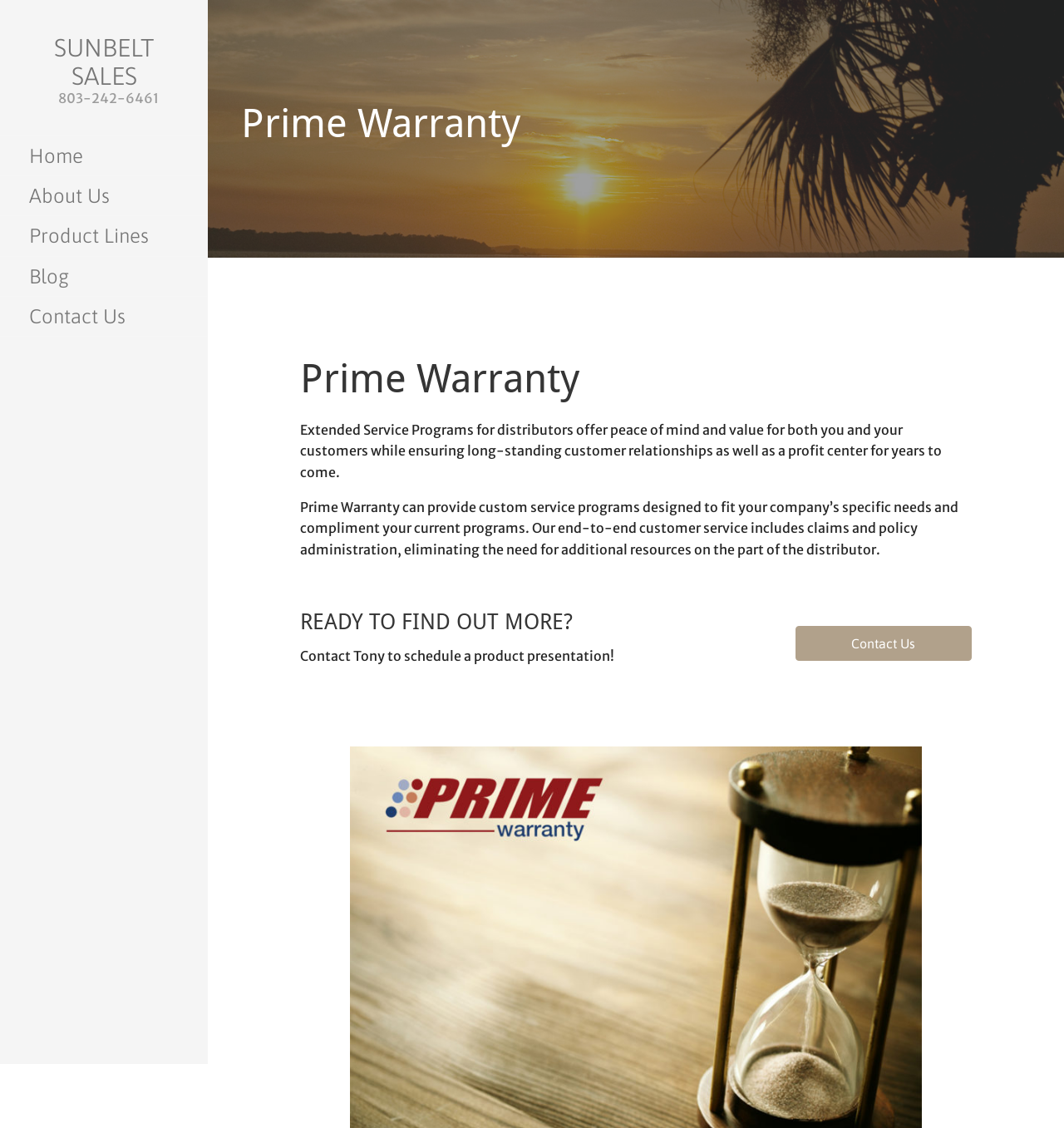Utilize the information from the image to answer the question in detail:
What is the main product offered by Prime Warranty?

I inferred this by reading the heading 'Prime Warranty' and the subsequent static text elements that describe the product, which mentions 'Extended Service Programs for distributors'.